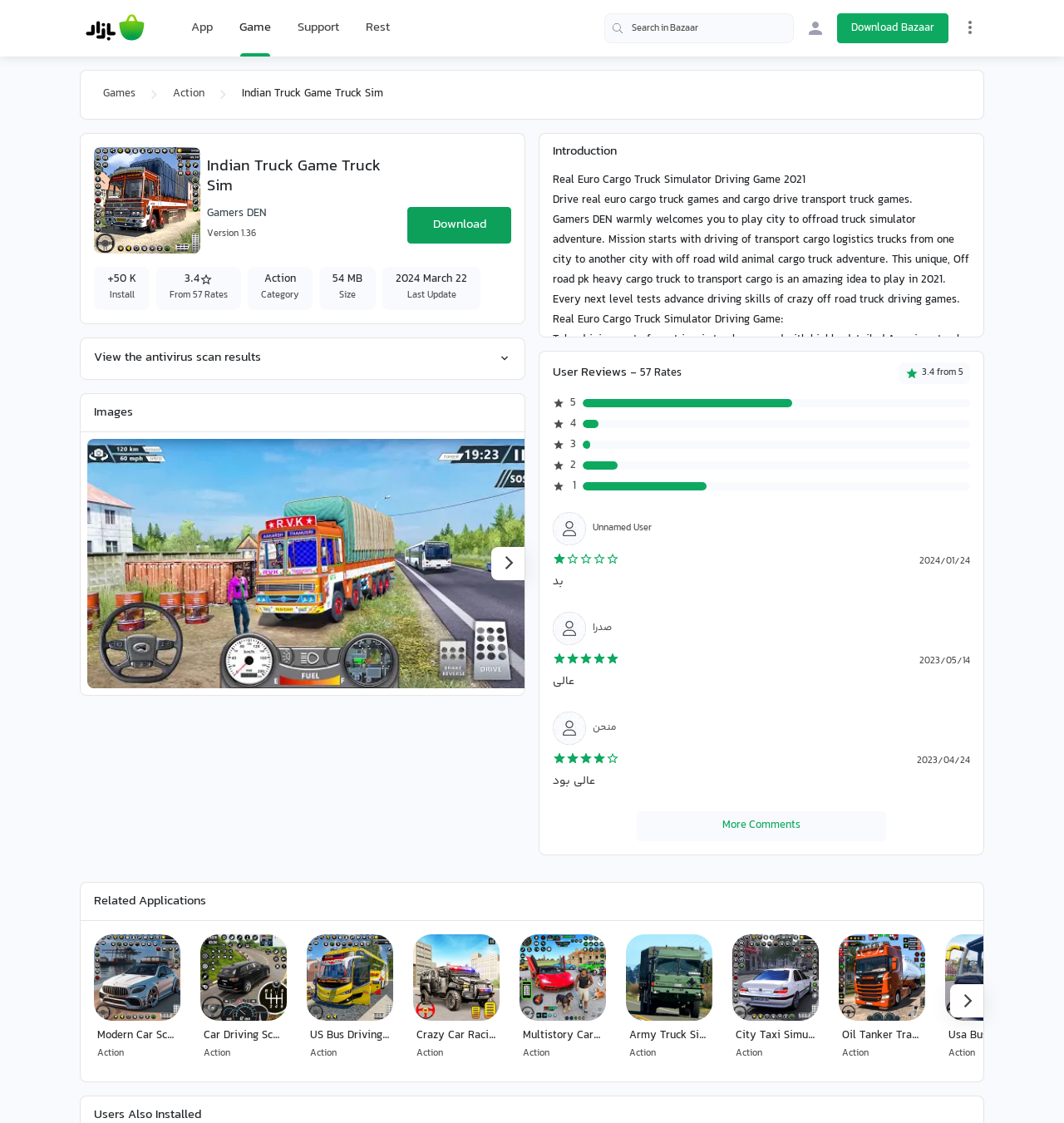Identify the webpage's primary heading and generate its text.

Indian Truck Game Truck Sim